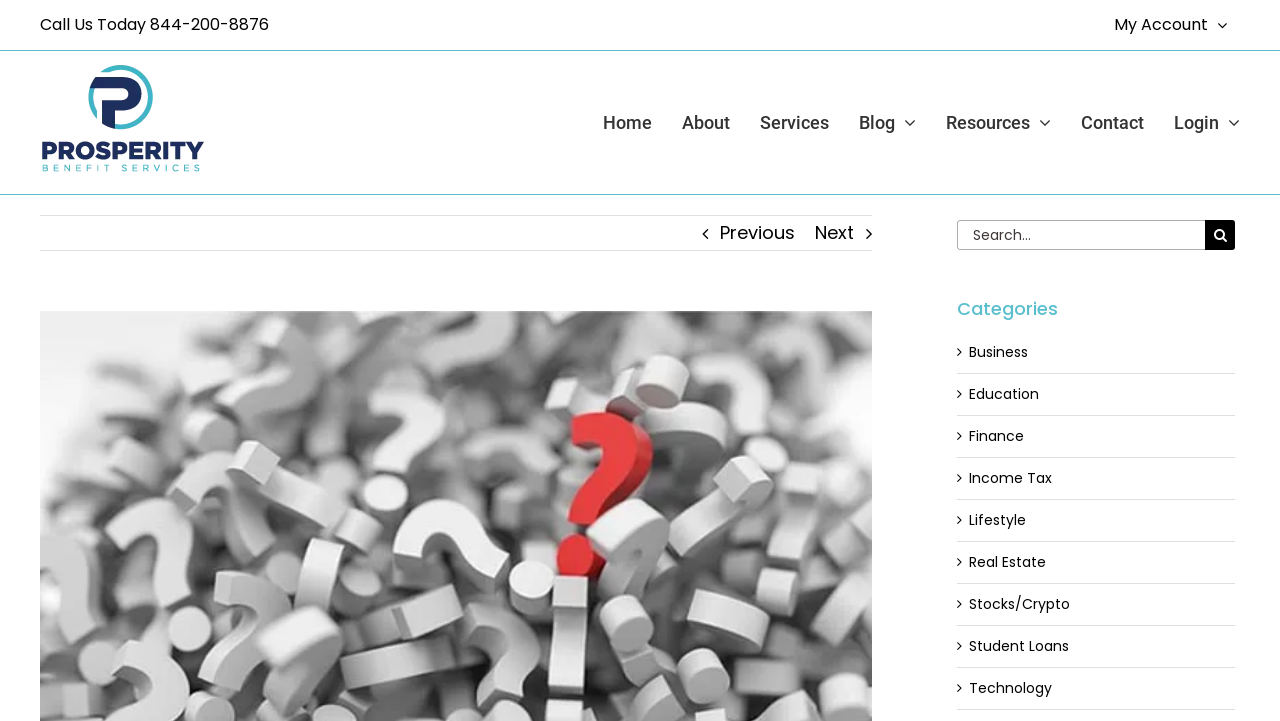What is the purpose of the search box?
Refer to the image and provide a thorough answer to the question.

I found a search box with a placeholder text 'Search...' and a search button, which suggests that it's used to search for content within the website.